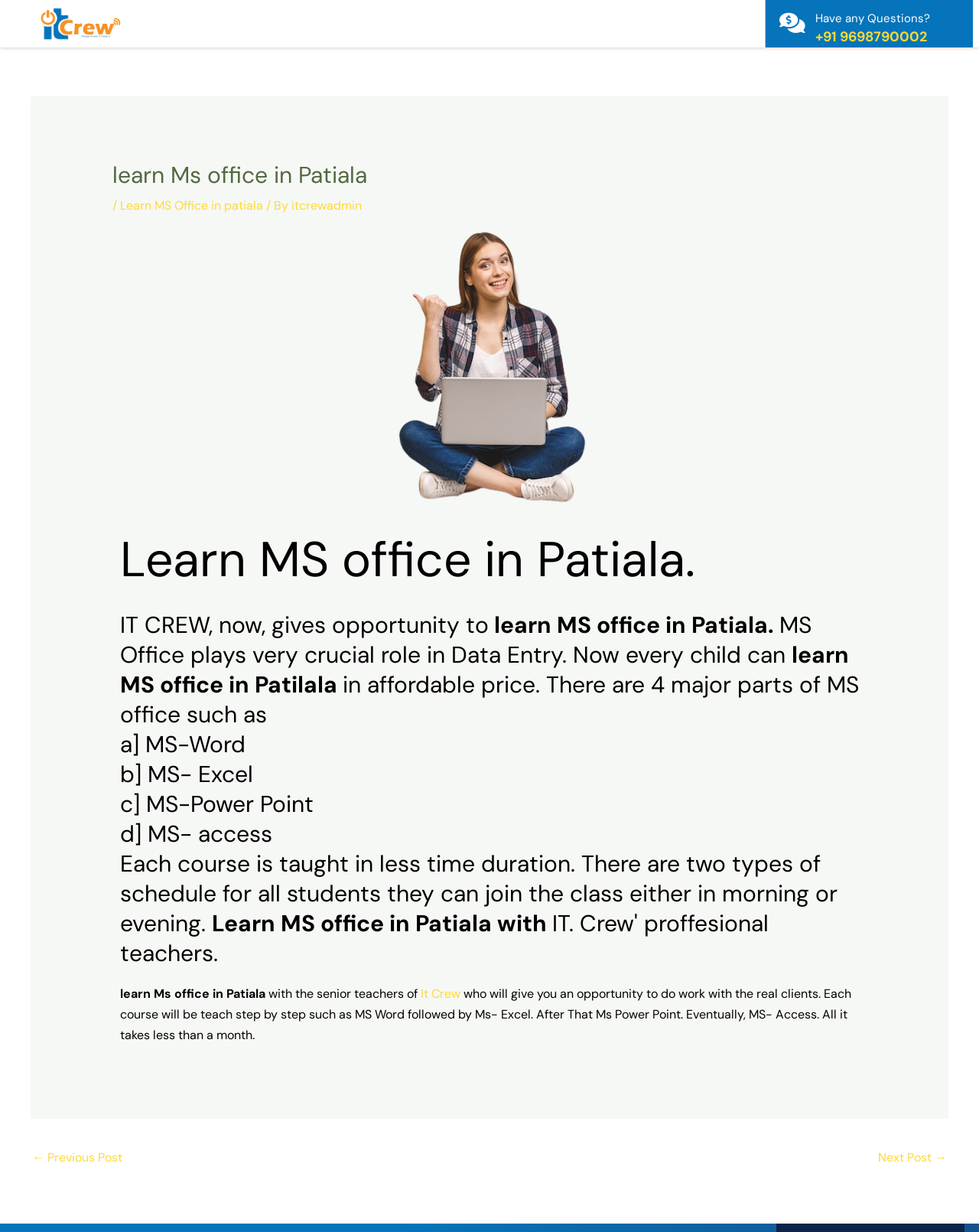Find the bounding box coordinates of the clickable area required to complete the following action: "Call the phone number +91 9698790002".

[0.833, 0.022, 0.947, 0.037]